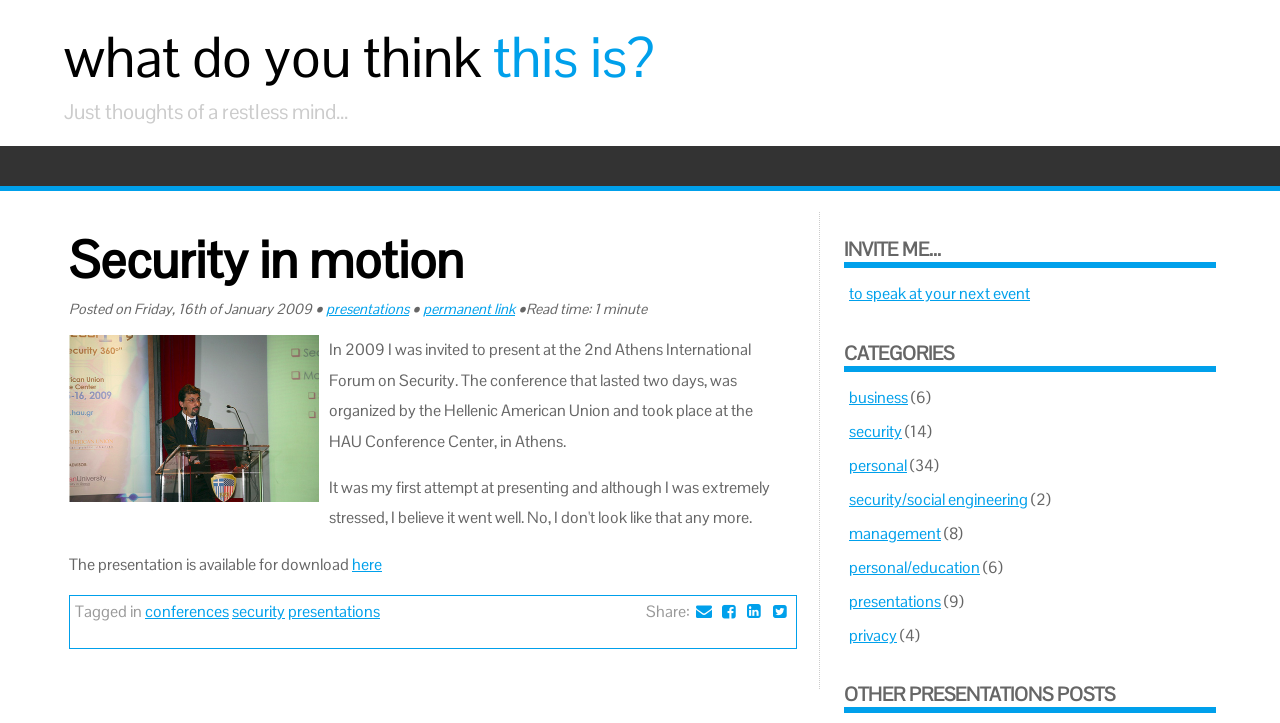How many categories are listed?
From the image, respond using a single word or phrase.

9